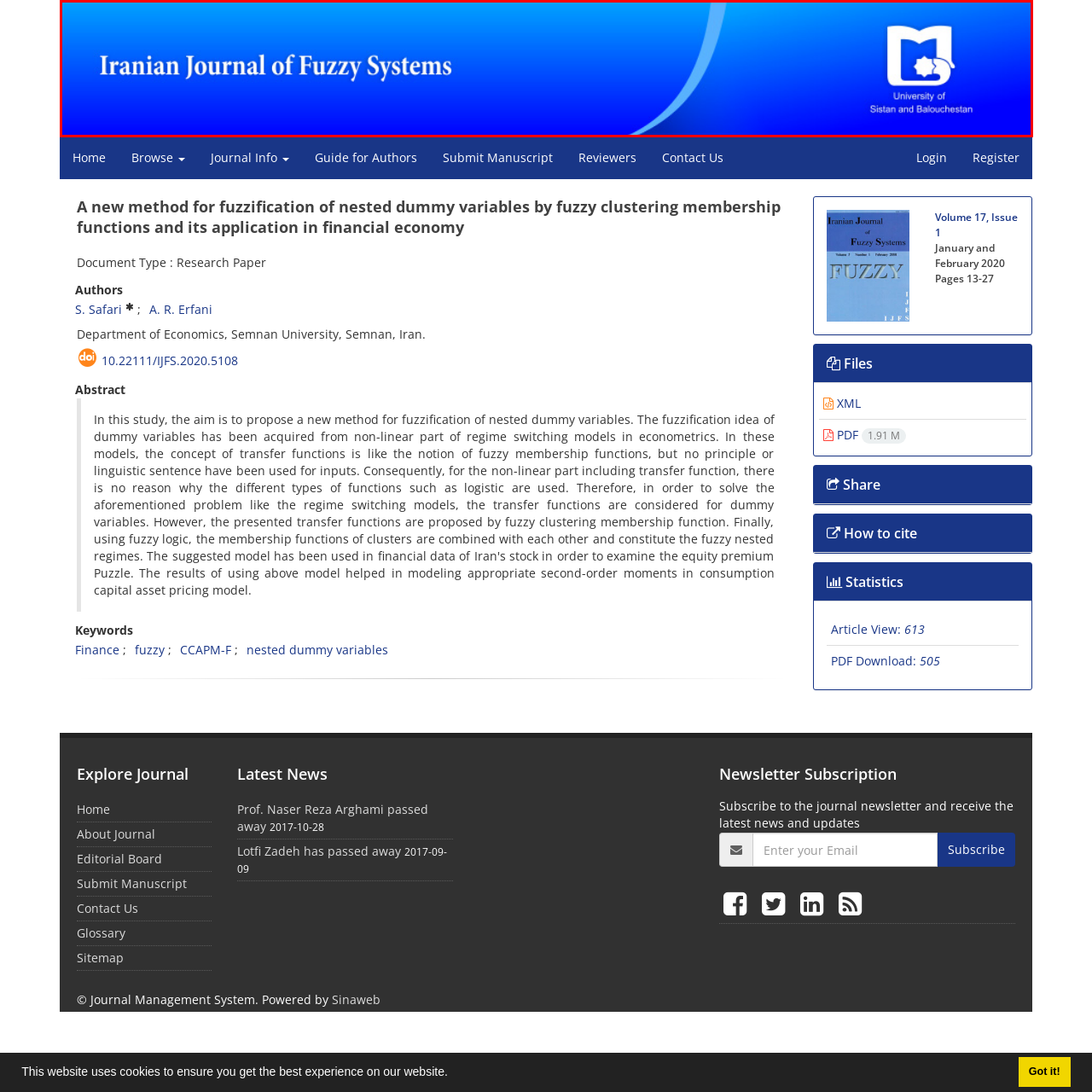Direct your attention to the image within the red boundary and answer the question with a single word or phrase:
What is the focus of the journal?

Fuzzy systems